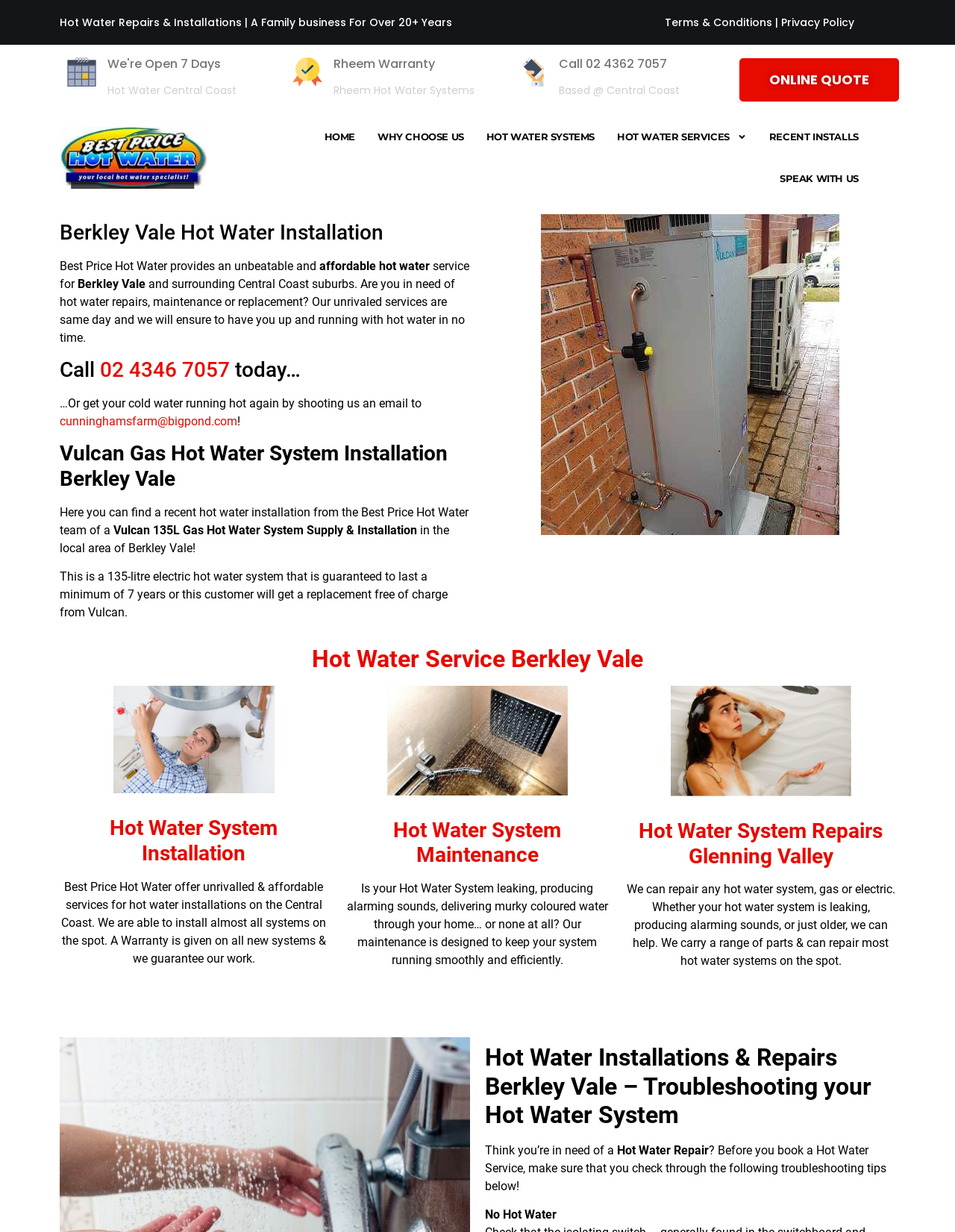Locate the UI element described by alt="Hot Water 24 Hour Service" in the provided webpage screenshot. Return the bounding box coordinates in the format (top-left x, top-left y, bottom-right x, bottom-right y), ensuring all values are between 0 and 1.

[0.543, 0.061, 0.573, 0.073]